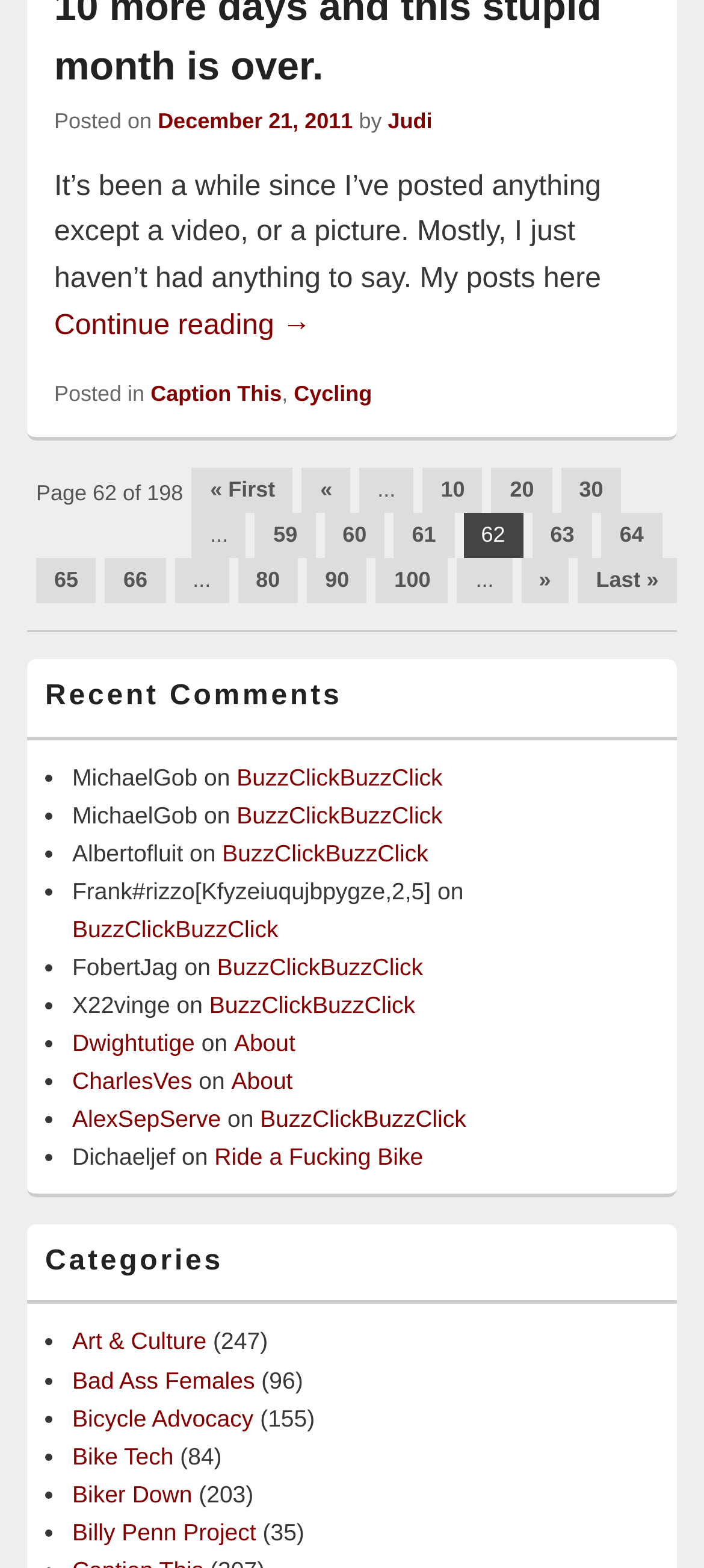Could you provide the bounding box coordinates for the portion of the screen to click to complete this instruction: "Click on 'December 21, 2011'"?

[0.224, 0.069, 0.501, 0.085]